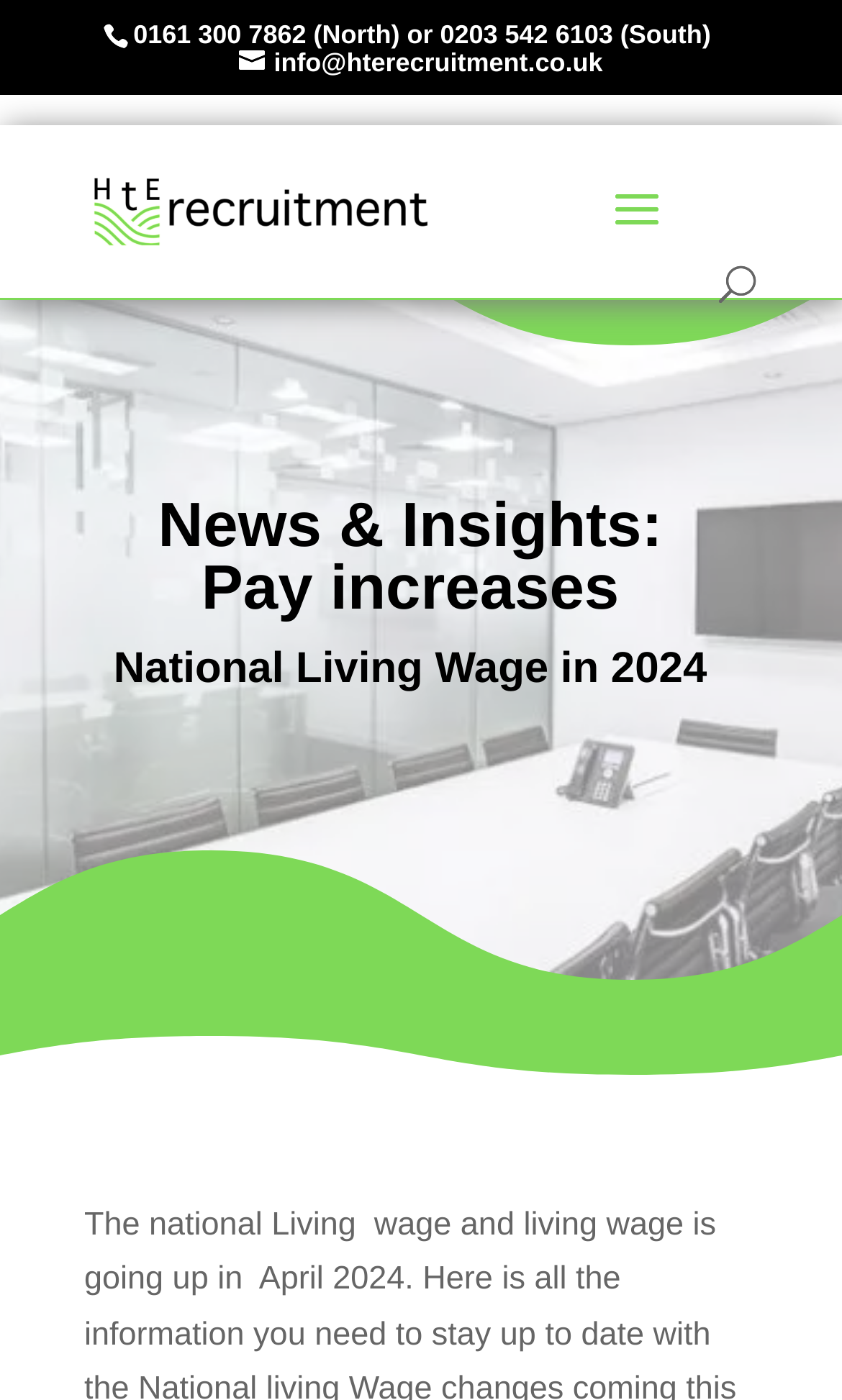What is the current section of the webpage about?
Using the image provided, answer with just one word or phrase.

National Living Wage in 2024